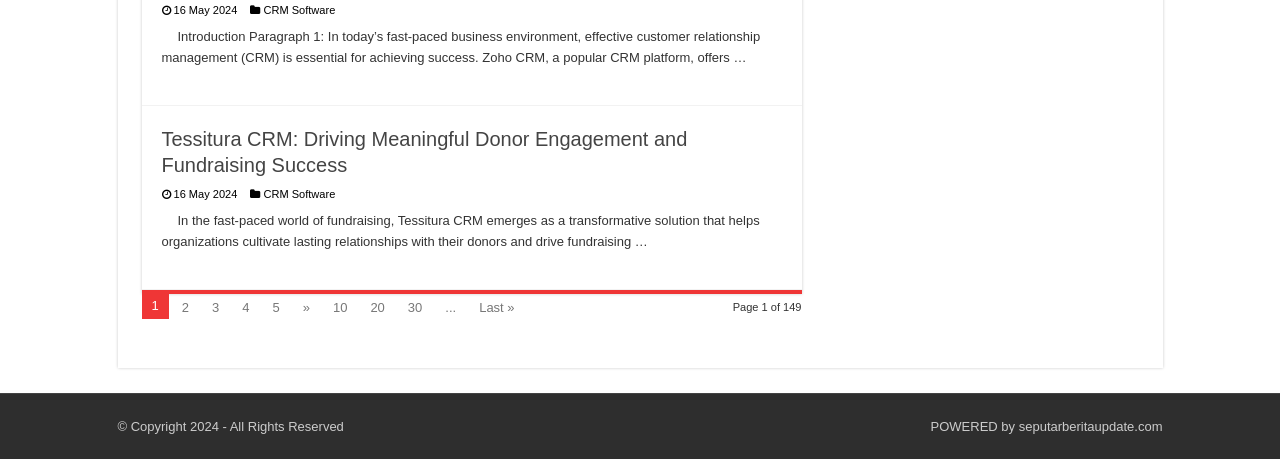Pinpoint the bounding box coordinates of the element you need to click to execute the following instruction: "Learn about Tessitura CRM". The bounding box should be represented by four float numbers between 0 and 1, in the format [left, top, right, bottom].

[0.126, 0.275, 0.611, 0.389]